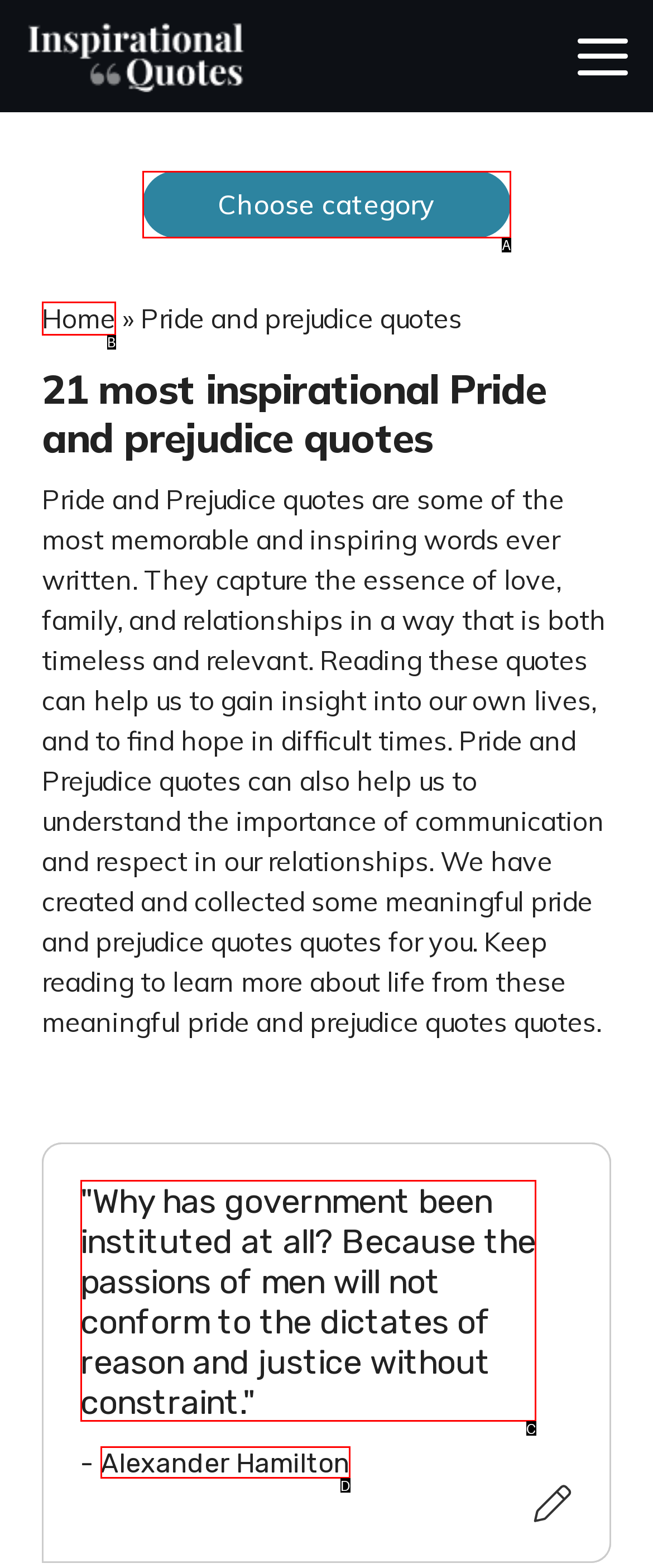Determine which HTML element best suits the description: Home. Reply with the letter of the matching option.

B